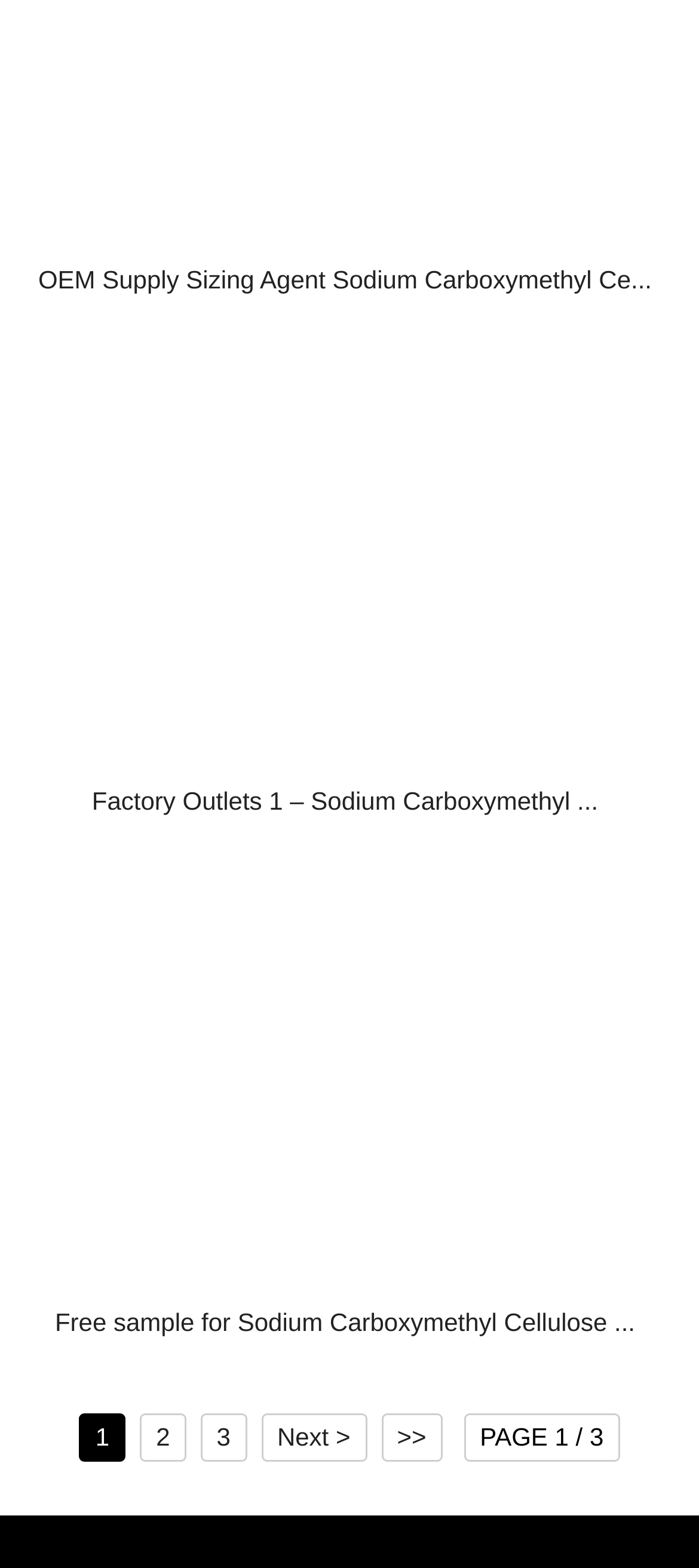Locate the bounding box coordinates of the clickable area to execute the instruction: "View Factory Outlets 1 – Sodium Carboxymethyl Cellulose". Provide the coordinates as four float numbers between 0 and 1, represented as [left, top, right, bottom].

[0.036, 0.5, 0.952, 0.524]